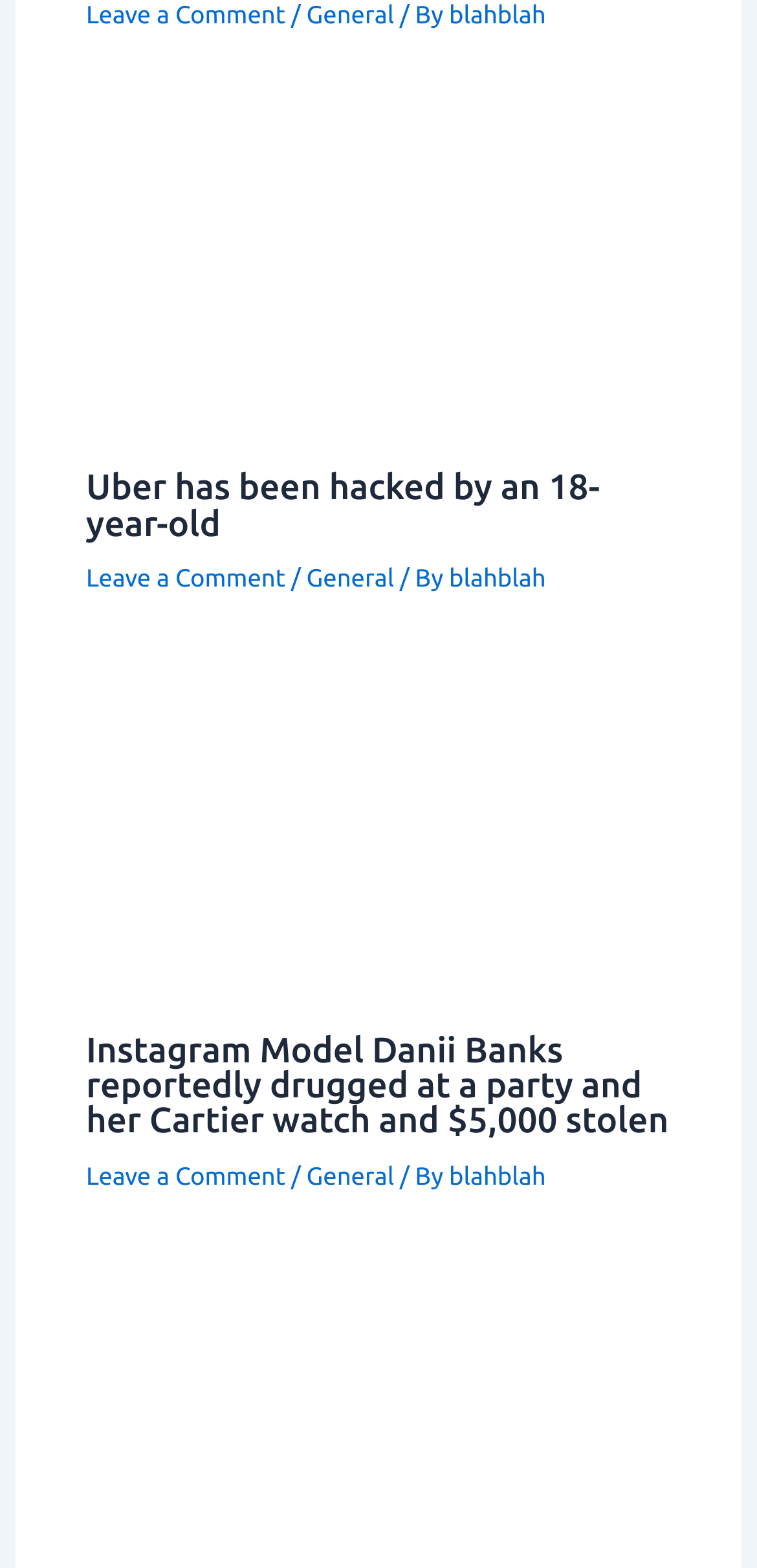Locate the bounding box coordinates of the element I should click to achieve the following instruction: "Read the article about Uber being hacked".

[0.114, 0.165, 0.886, 0.186]